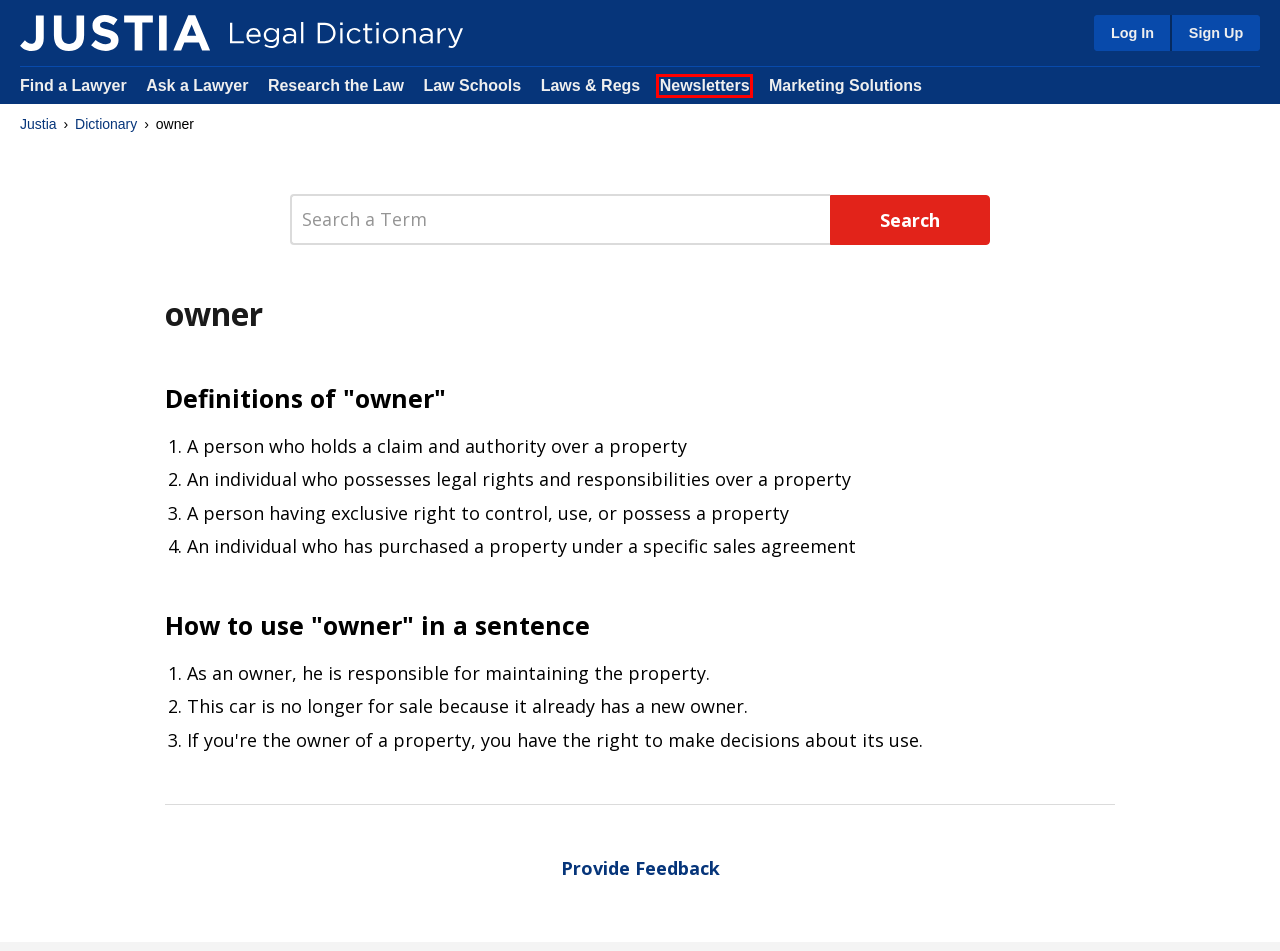You are presented with a screenshot of a webpage with a red bounding box. Select the webpage description that most closely matches the new webpage after clicking the element inside the red bounding box. The options are:
A. Feedback | Justia Legal Dictionary
B. Log In - Justia Accounts
C. Law Firm Marketing Solutions | Lawyer Directory, Websites & PPC | Justia
D. Free Justia Daily Opinion Summaries | Federal & US State Appellate Courts | Justia Connect
E. Justia :: Free Law & Legal Information for Lawyers, Students, Business and the Public
F. US Law Schools | Justia
G. US Law, Case Law, Codes, Statutes & Regulations :: Justia Law
H. Free, Professional Profiles for Lawyers :: Justia Lawyer Directory

D